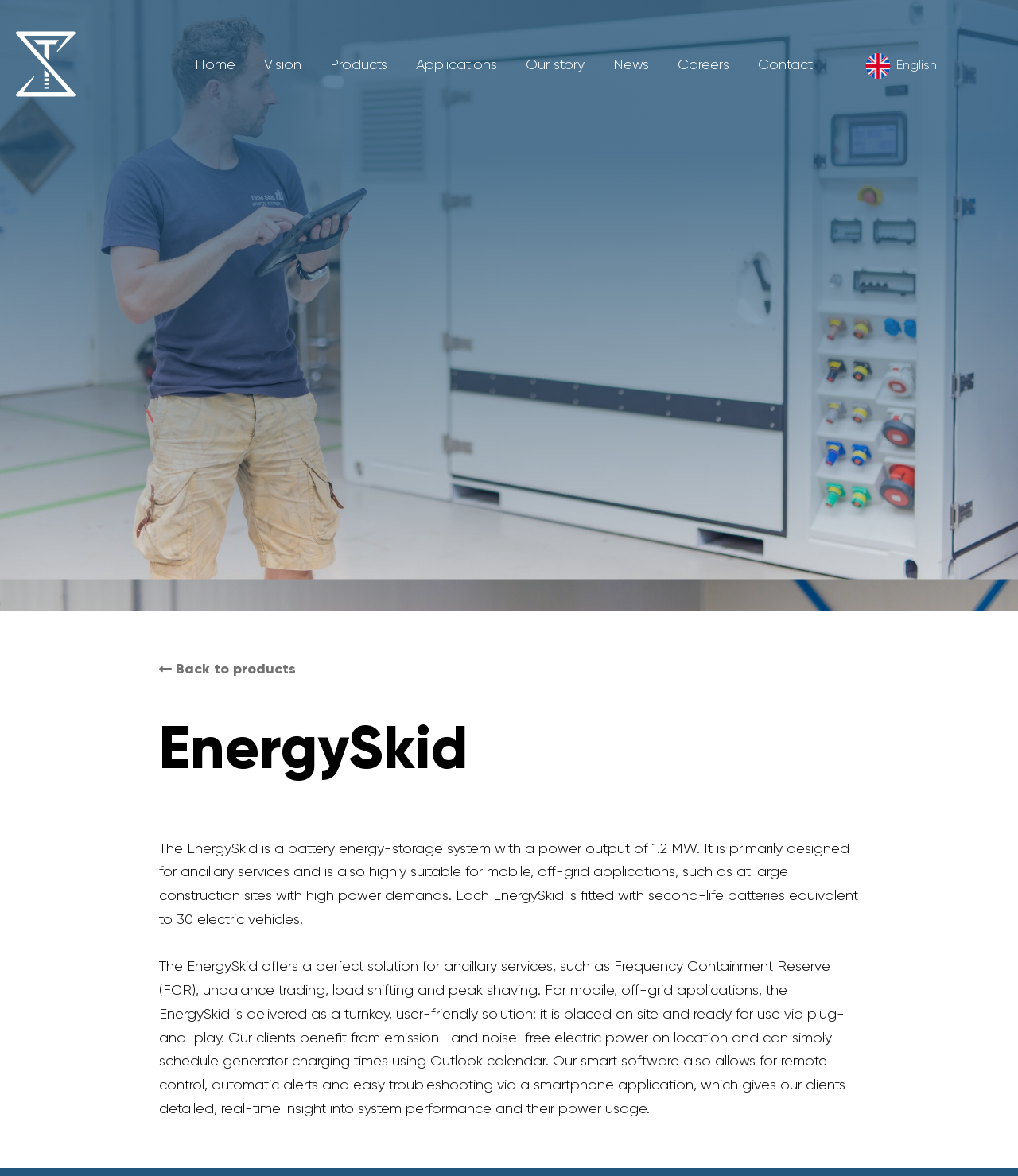Find the bounding box coordinates of the area that needs to be clicked in order to achieve the following instruction: "Change language to English". The coordinates should be specified as four float numbers between 0 and 1, i.e., [left, top, right, bottom].

[0.838, 0.04, 0.944, 0.071]